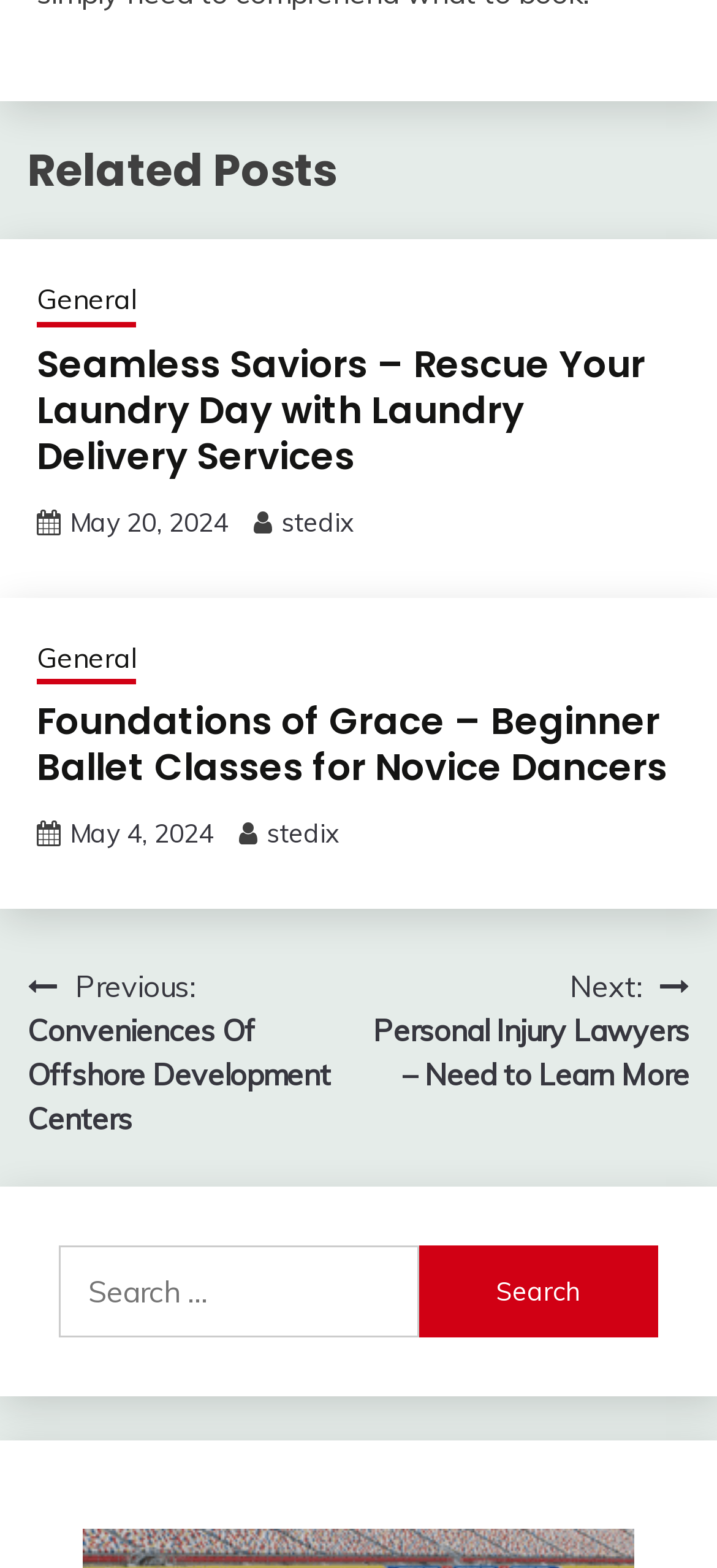What is the purpose of the button at the bottom?
Based on the image, answer the question with as much detail as possible.

The button at the bottom has a text 'Search' which indicates its purpose is to search for something.